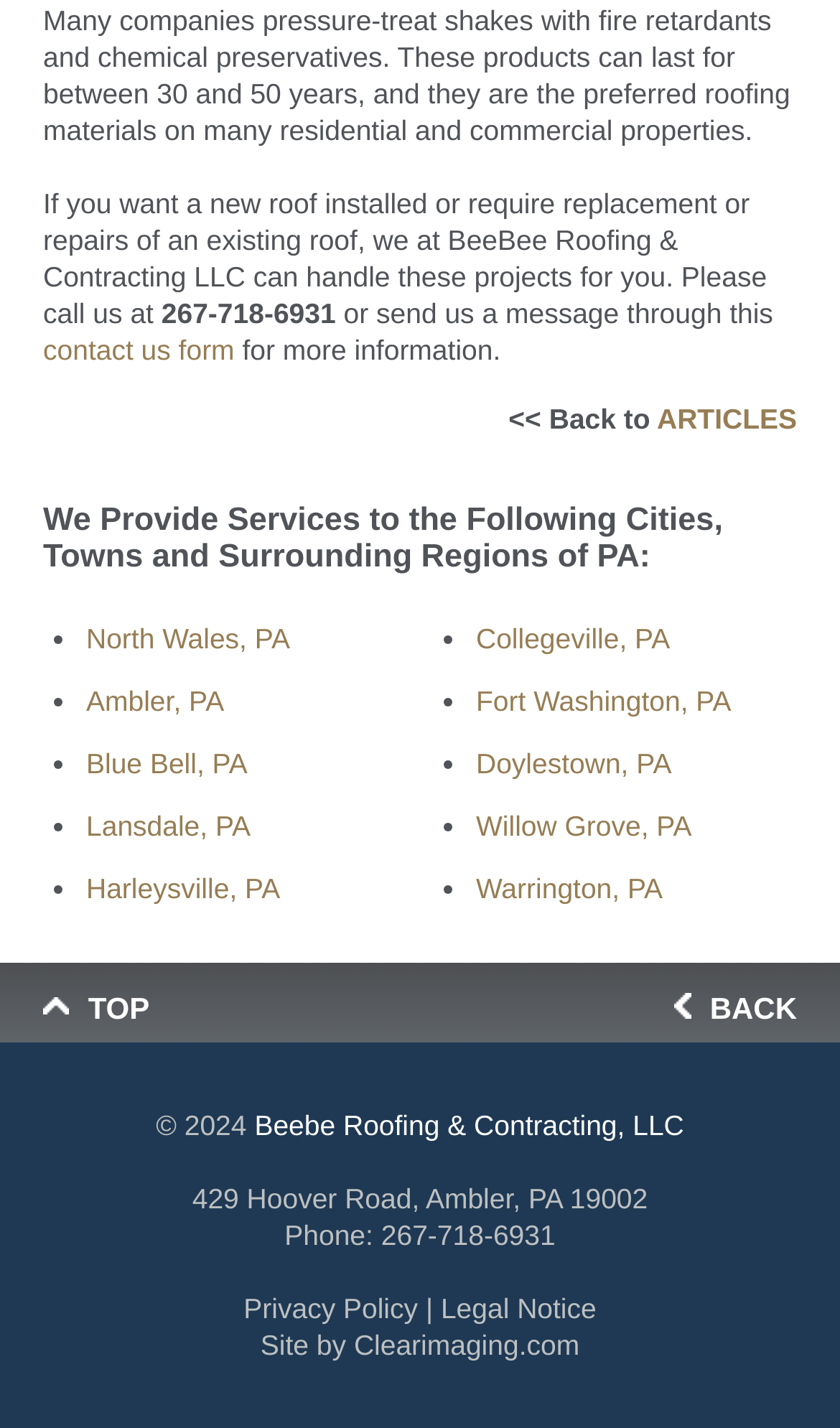Determine the coordinates of the bounding box for the clickable area needed to execute this instruction: "Call the company".

[0.192, 0.207, 0.4, 0.23]